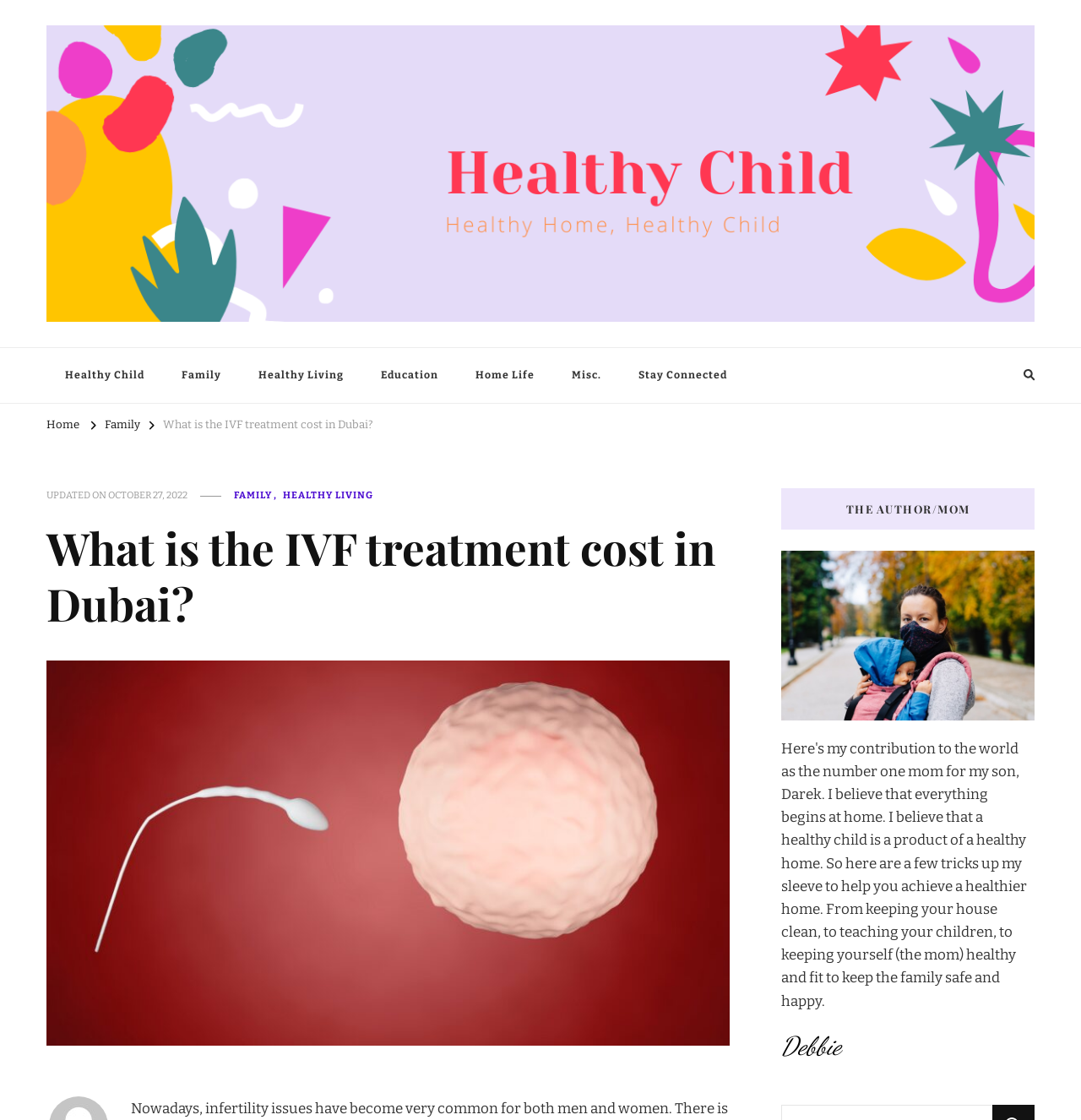Find the bounding box coordinates of the element you need to click on to perform this action: 'read the article updated on OCTOBER 27, 2022'. The coordinates should be represented by four float values between 0 and 1, in the format [left, top, right, bottom].

[0.1, 0.436, 0.173, 0.449]